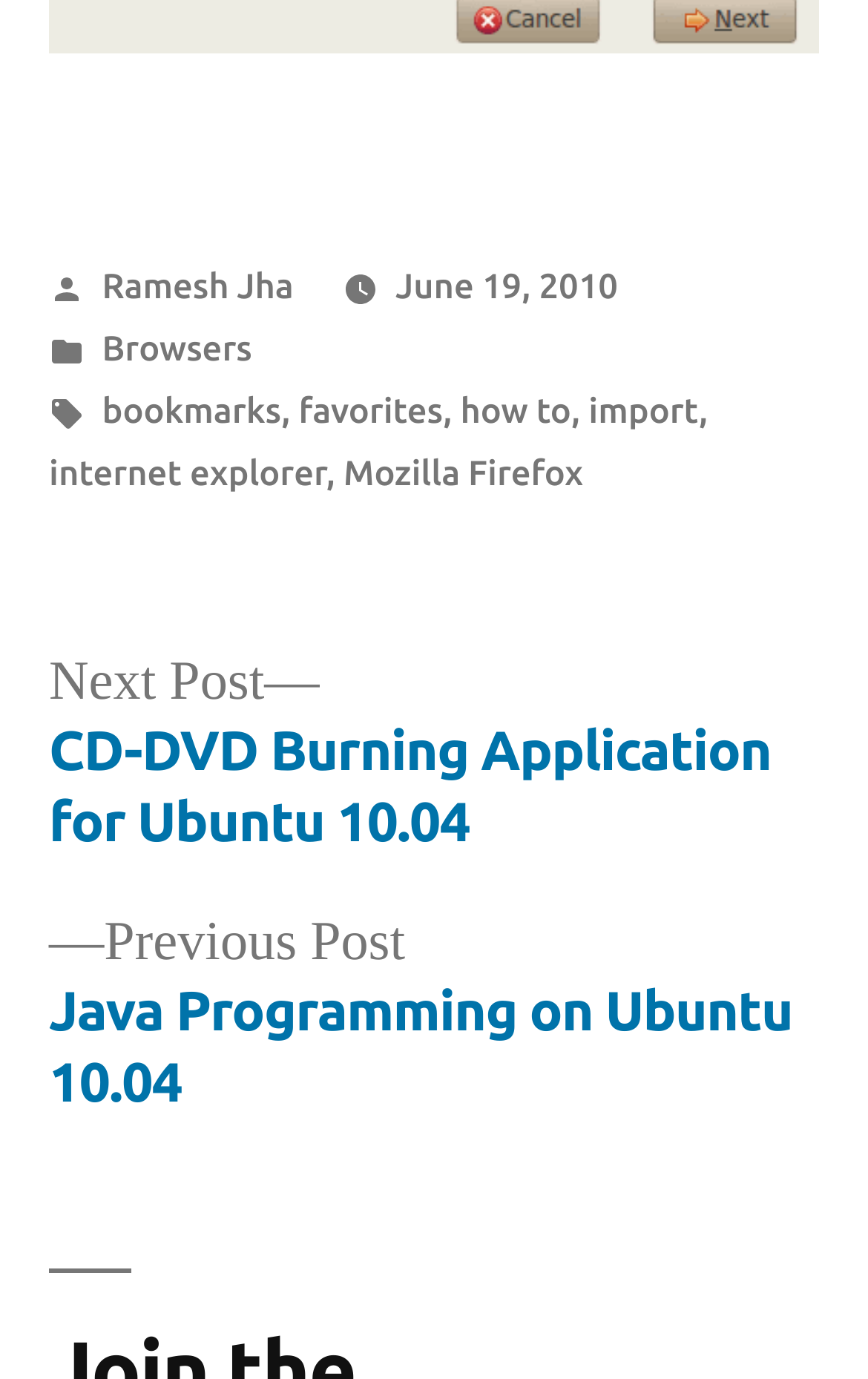Provide a single word or phrase answer to the question: 
Who posted the article?

Ramesh Jha